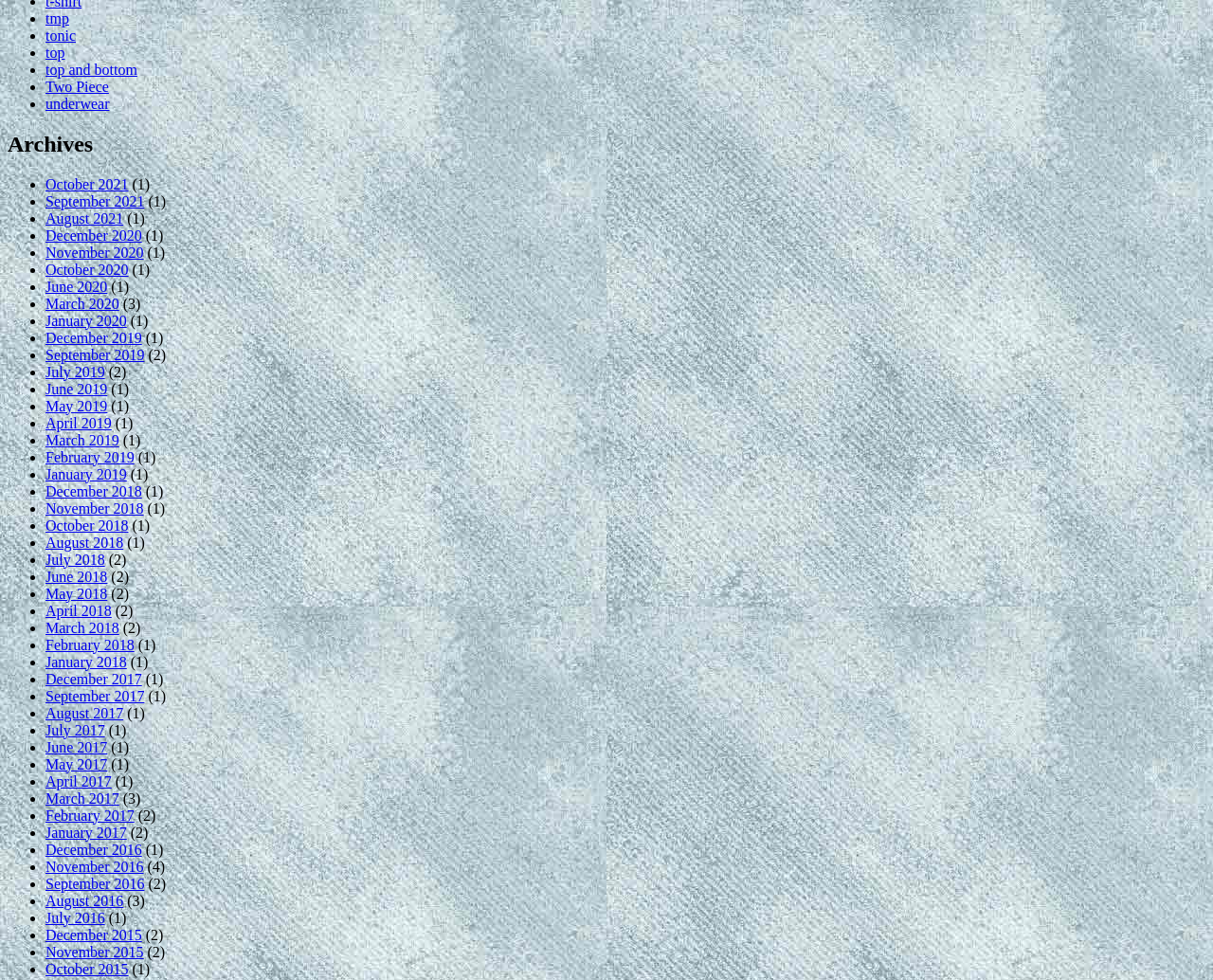Answer the question in a single word or phrase:
What type of content is listed on the webpage?

Monthly archives